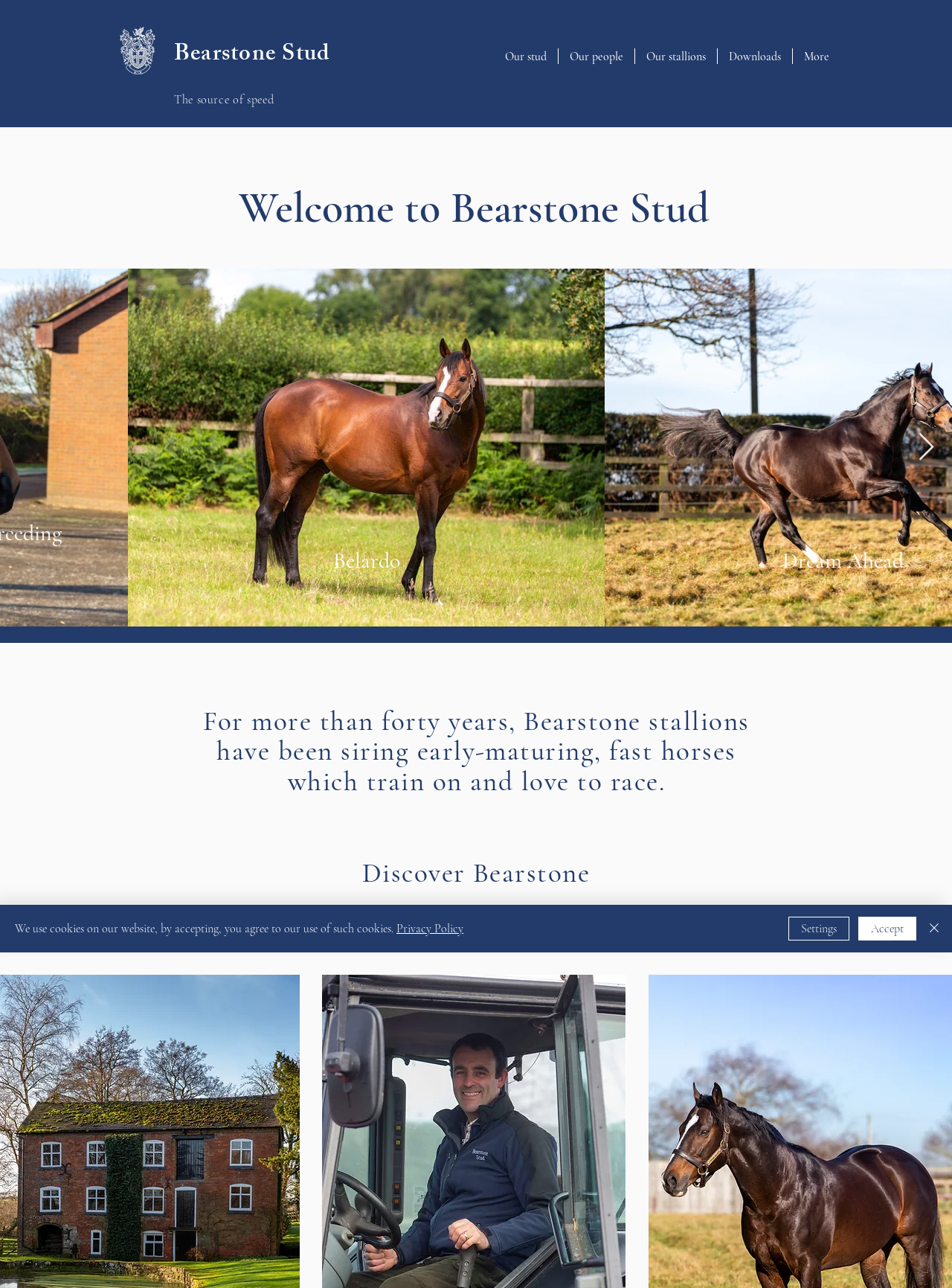Please determine the bounding box coordinates for the UI element described as: "Gilmer County – Ellijay, GA".

None